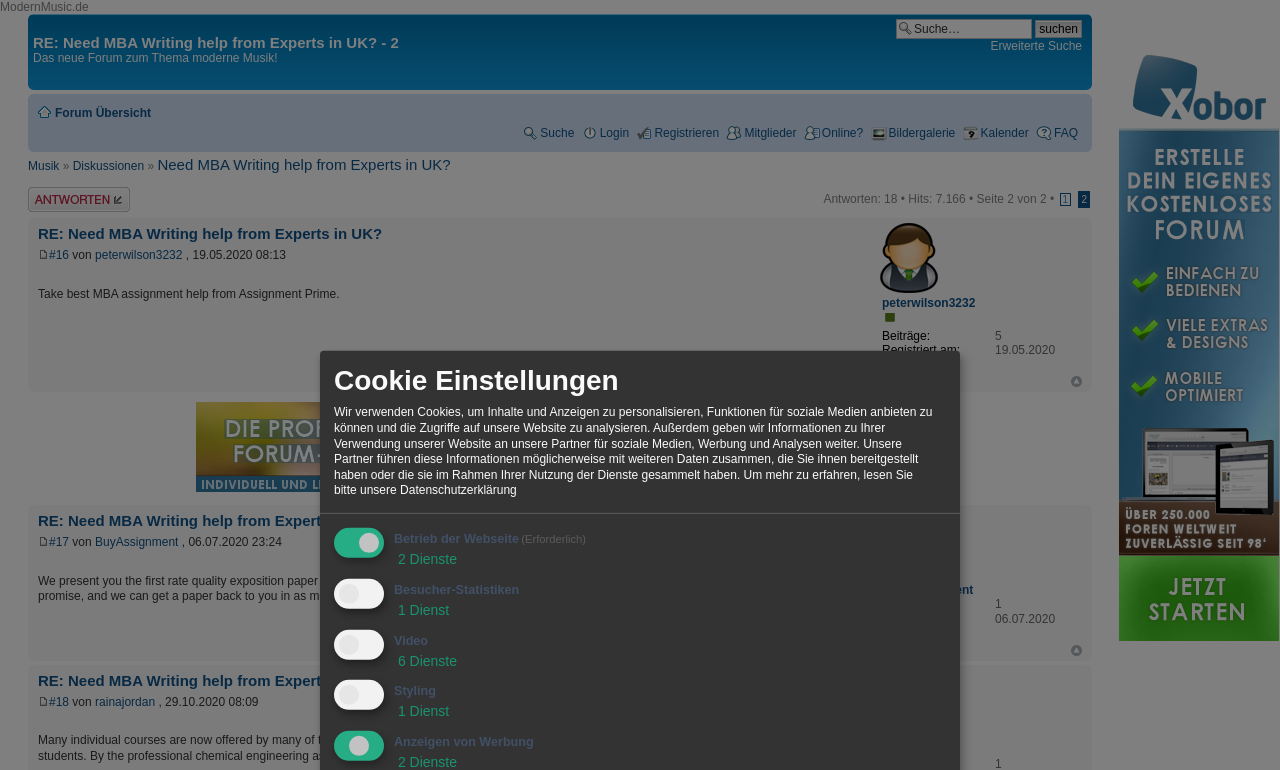Identify the bounding box coordinates of the area you need to click to perform the following instruction: "go to login page".

[0.454, 0.164, 0.491, 0.182]